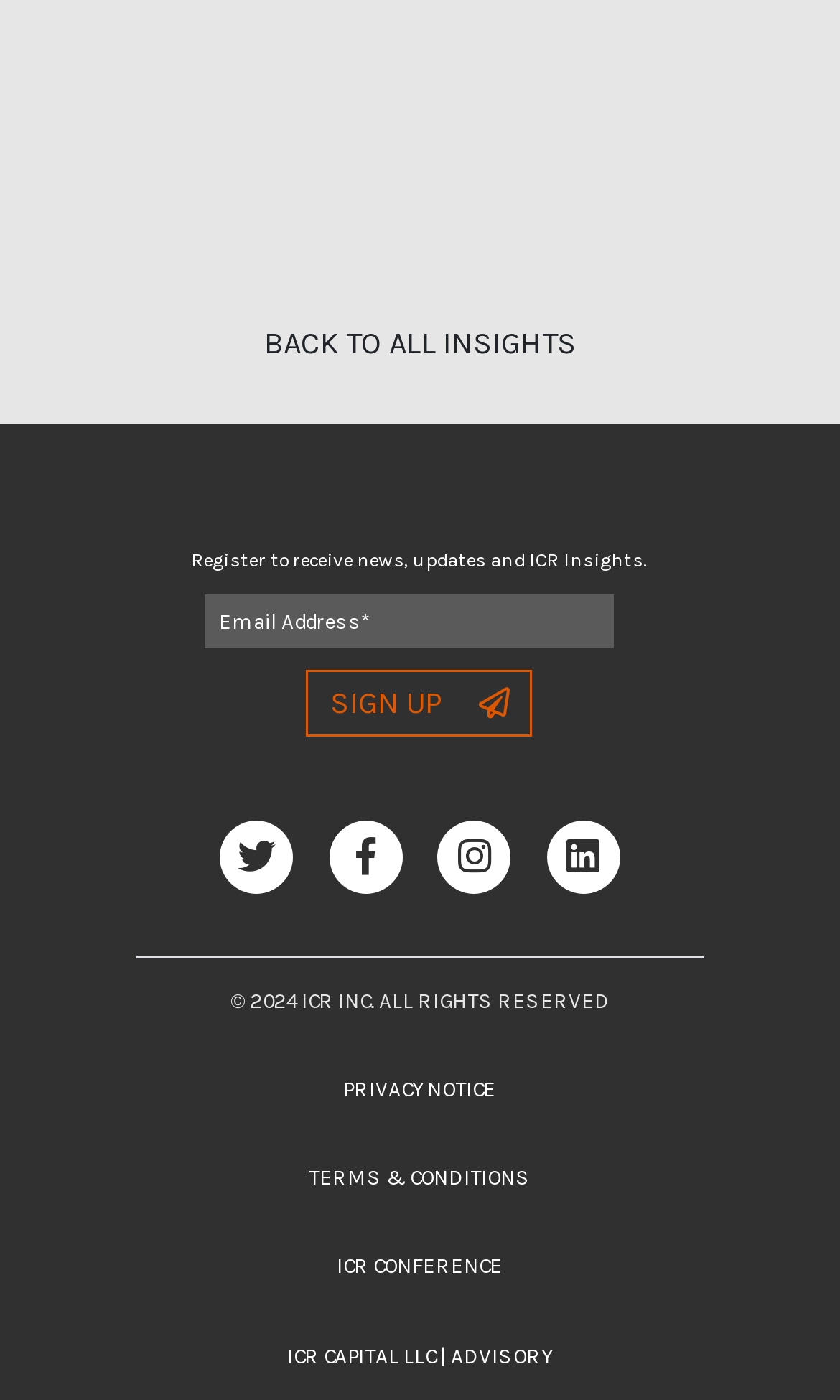How many social media links are present?
Based on the screenshot, give a detailed explanation to answer the question.

There are four social media links present, represented by icons, which are Facebook, Twitter, LinkedIn, and Instagram, respectively.